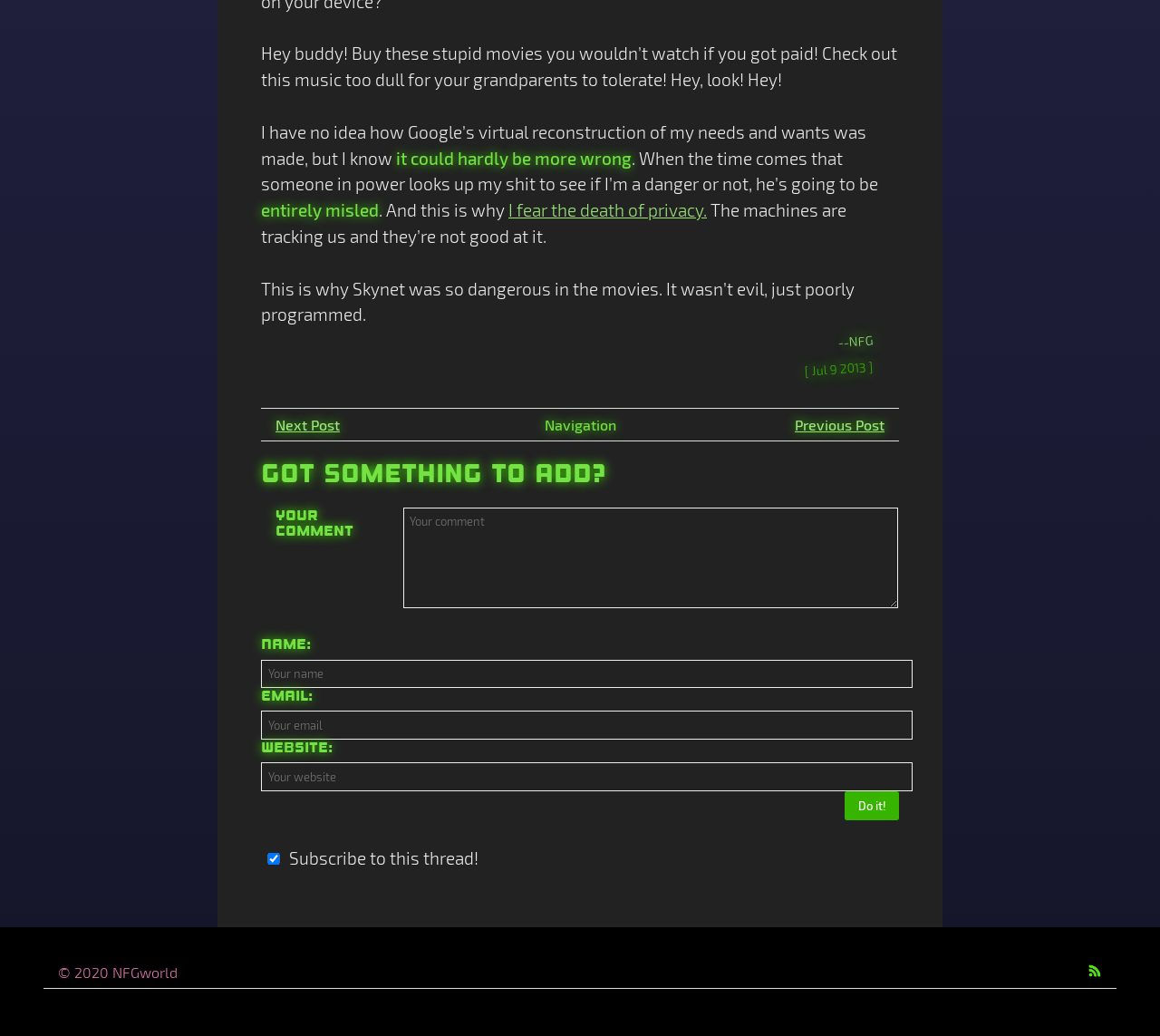Identify the bounding box coordinates for the UI element described as: "Next Post". The coordinates should be provided as four floats between 0 and 1: [left, top, right, bottom].

[0.238, 0.401, 0.293, 0.418]